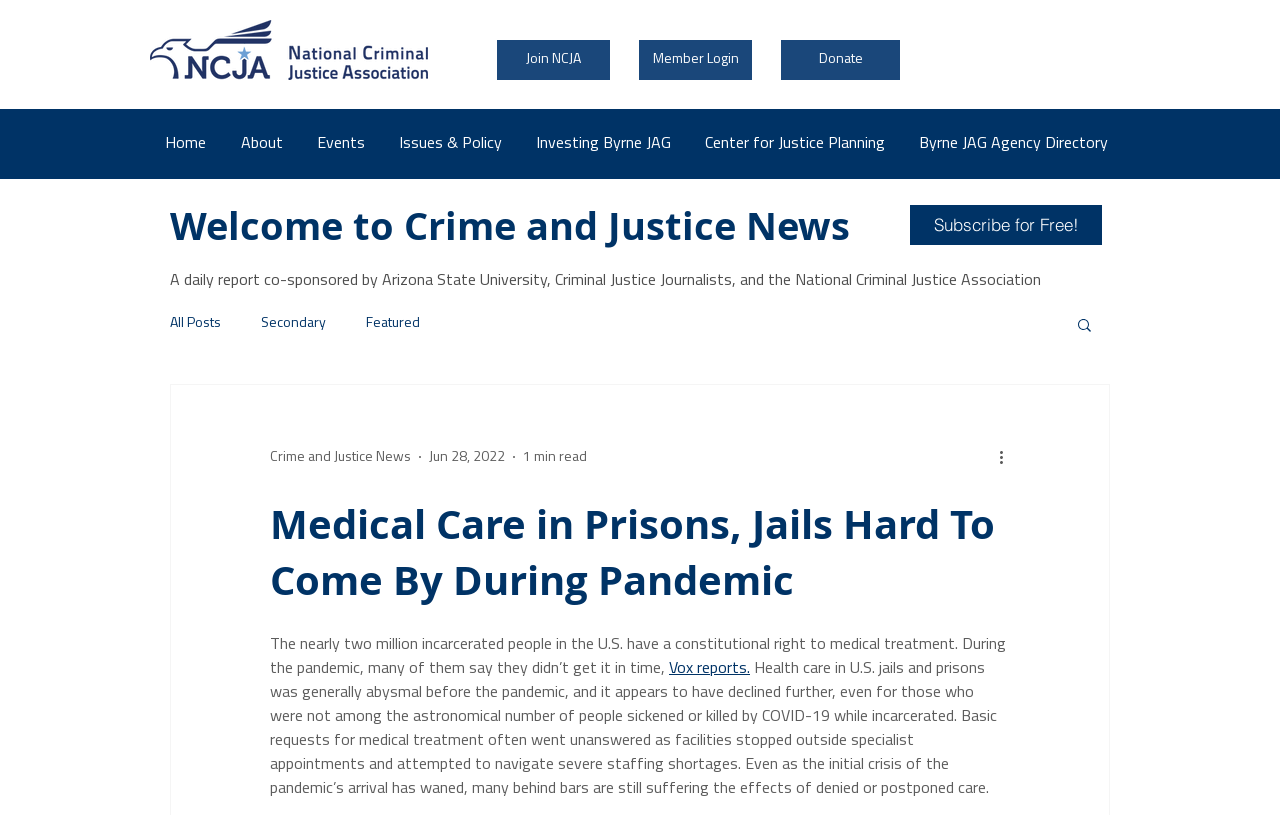Identify the bounding box coordinates of the clickable region necessary to fulfill the following instruction: "Click the 'Join NCJA' link". The bounding box coordinates should be four float numbers between 0 and 1, i.e., [left, top, right, bottom].

[0.388, 0.049, 0.477, 0.098]